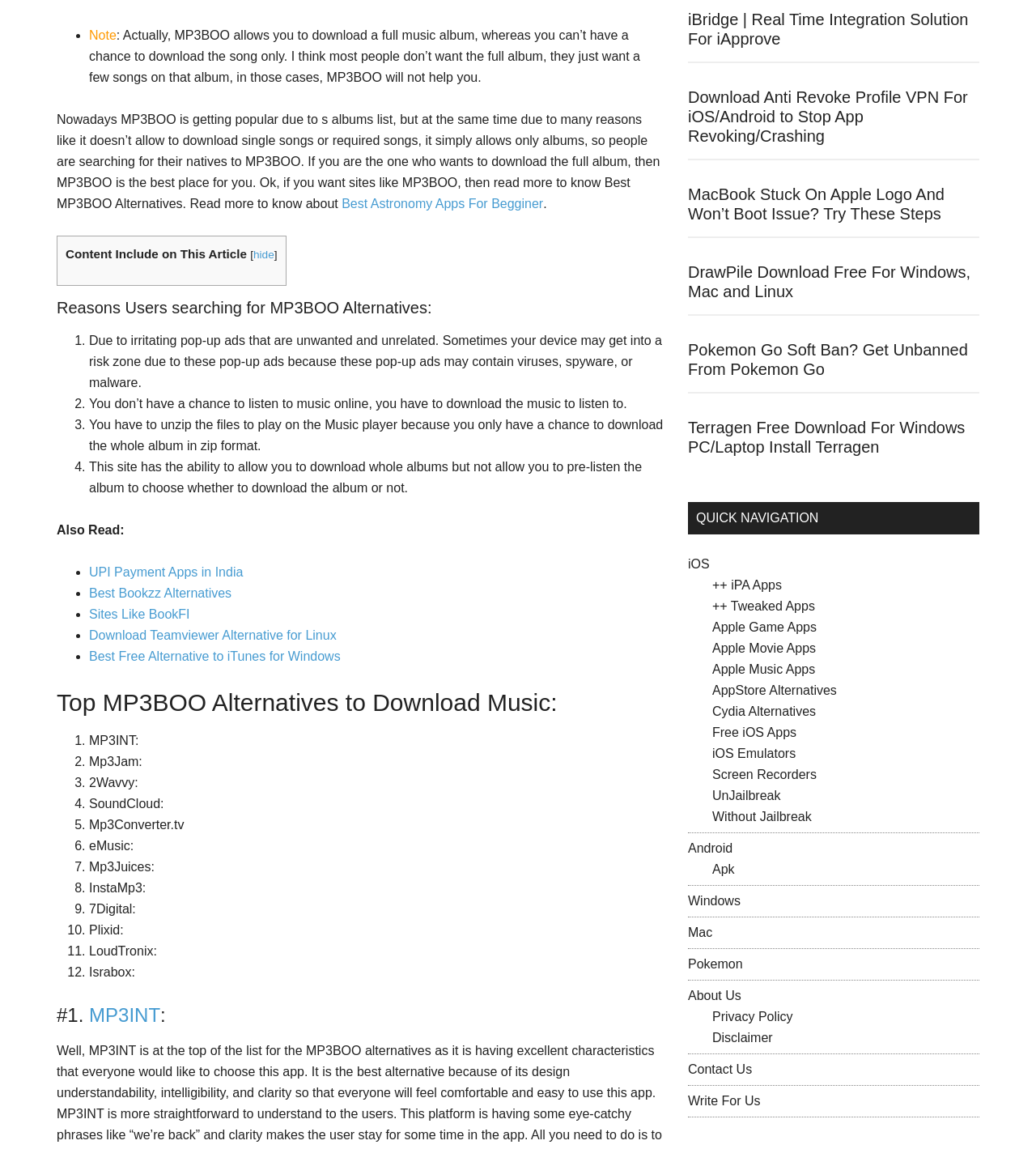Provide the bounding box for the UI element matching this description: "iOS Emulators".

[0.688, 0.649, 0.768, 0.661]